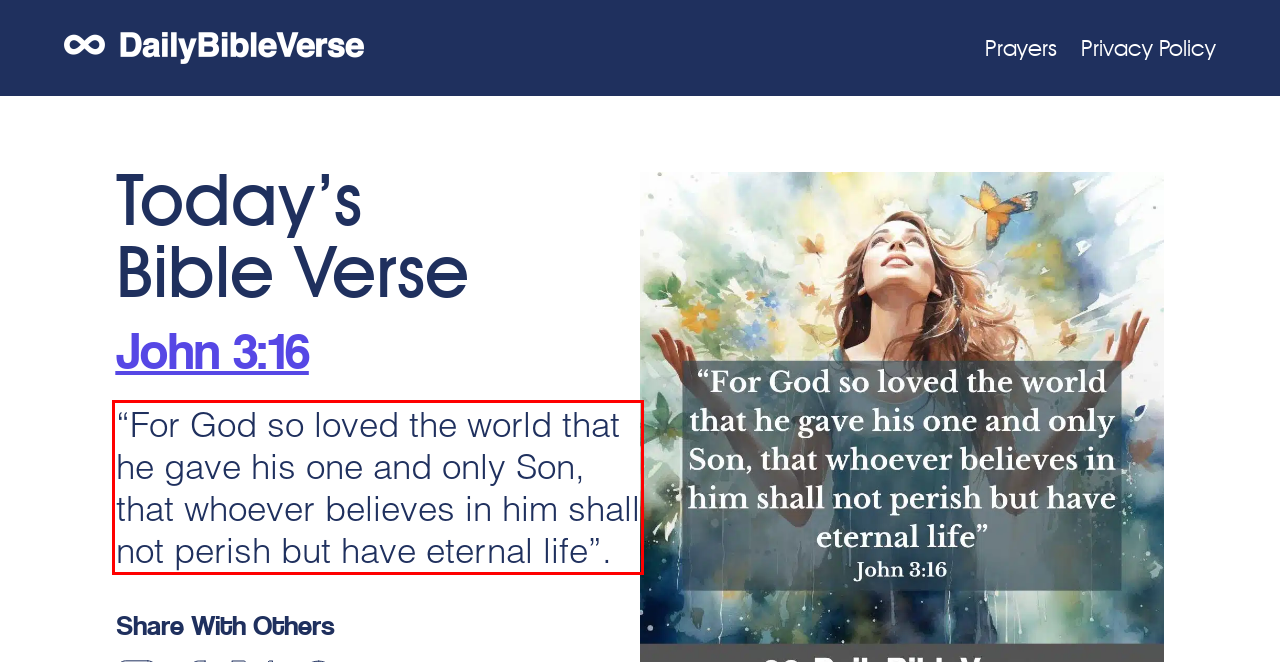Within the provided webpage screenshot, find the red rectangle bounding box and perform OCR to obtain the text content.

“For God so loved the world that he gave his one and only Son, that whoever believes in him shall not perish but have eternal life”.